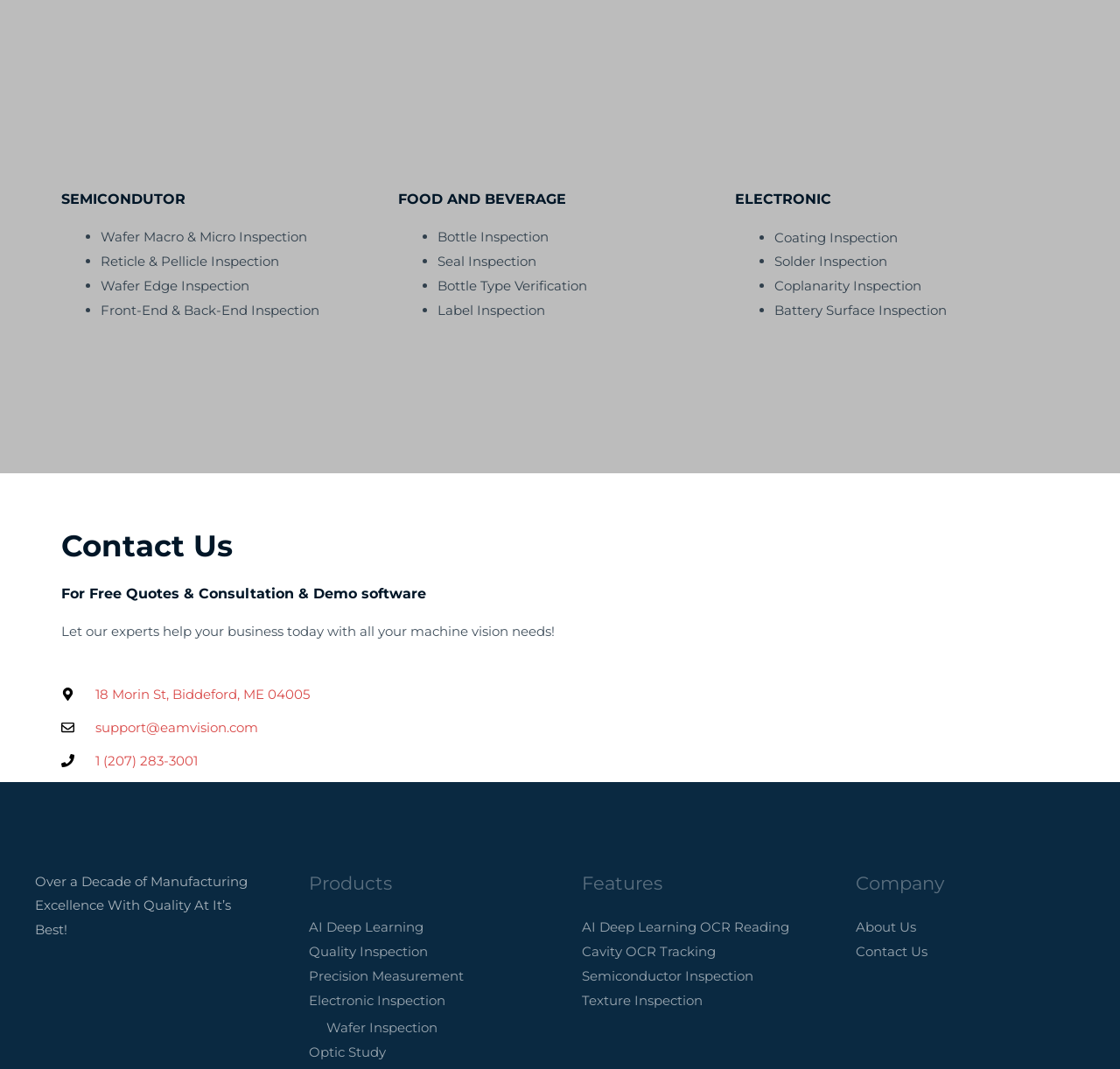Specify the bounding box coordinates of the region I need to click to perform the following instruction: "Click on SEMICONDUTOR". The coordinates must be four float numbers in the range of 0 to 1, i.e., [left, top, right, bottom].

[0.055, 0.178, 0.166, 0.194]